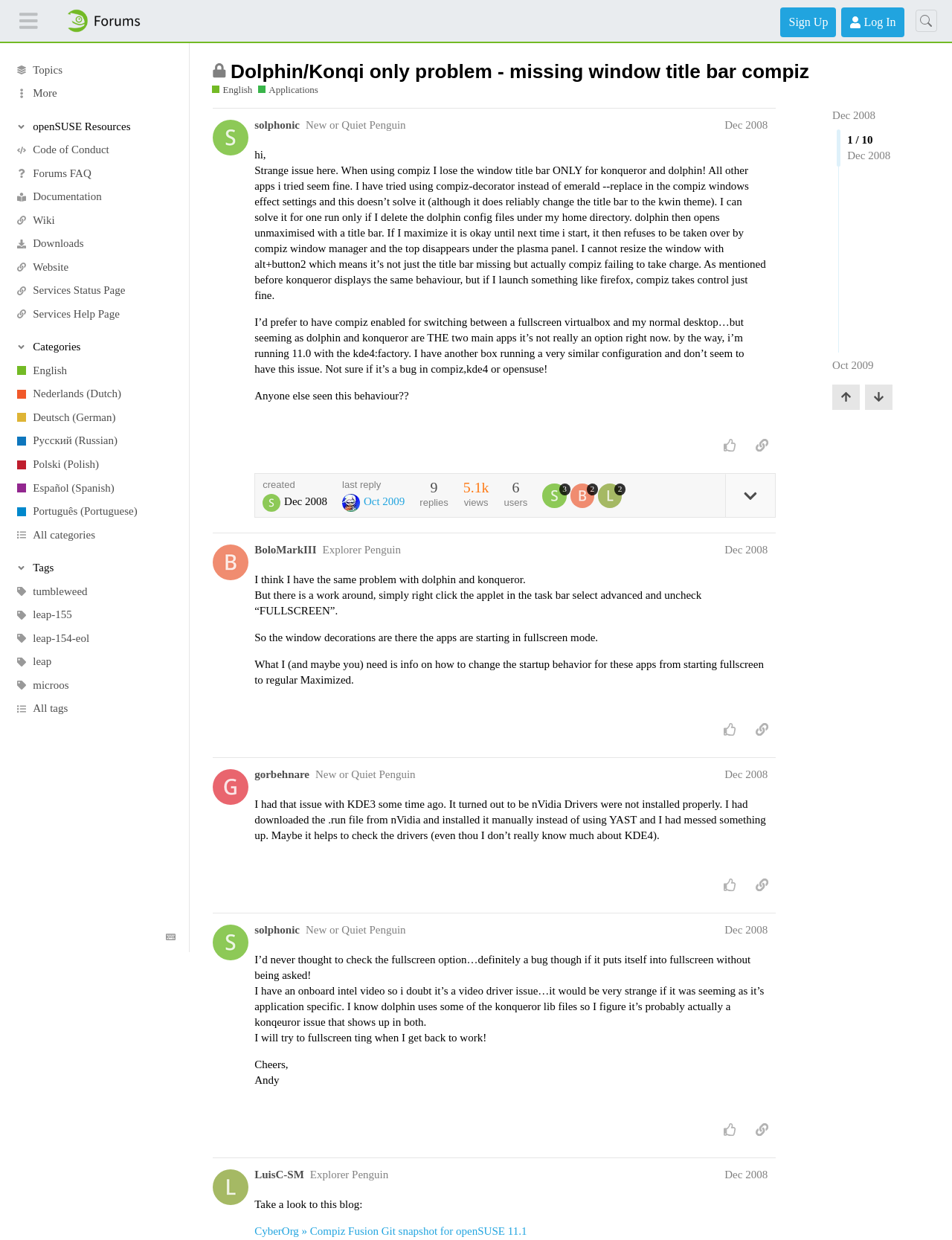Identify the bounding box coordinates of the region that should be clicked to execute the following instruction: "Read the post by solphonic".

[0.224, 0.087, 0.863, 0.43]